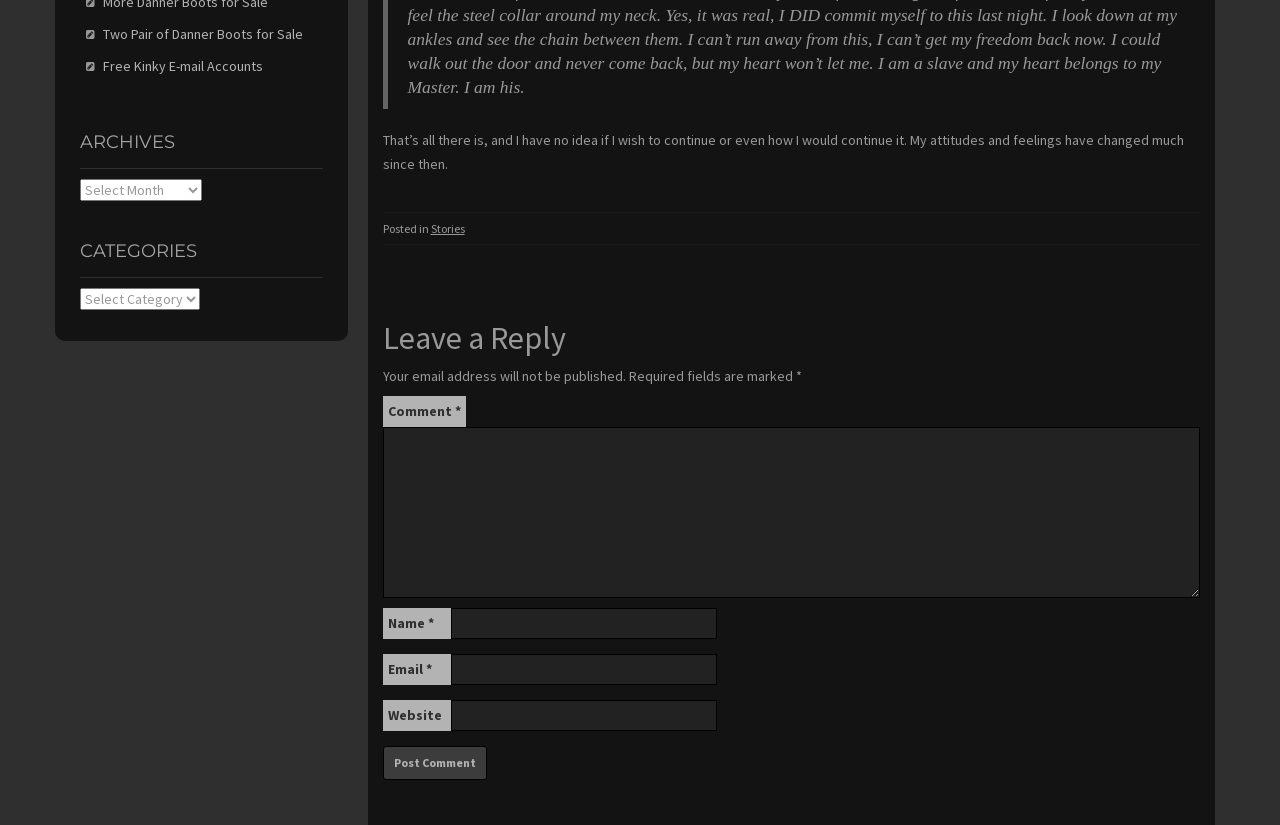Determine the bounding box coordinates of the UI element described below. Use the format (top-left x, top-left y, bottom-right x, bottom-right y) with floating point numbers between 0 and 1: Stories

[0.336, 0.268, 0.363, 0.286]